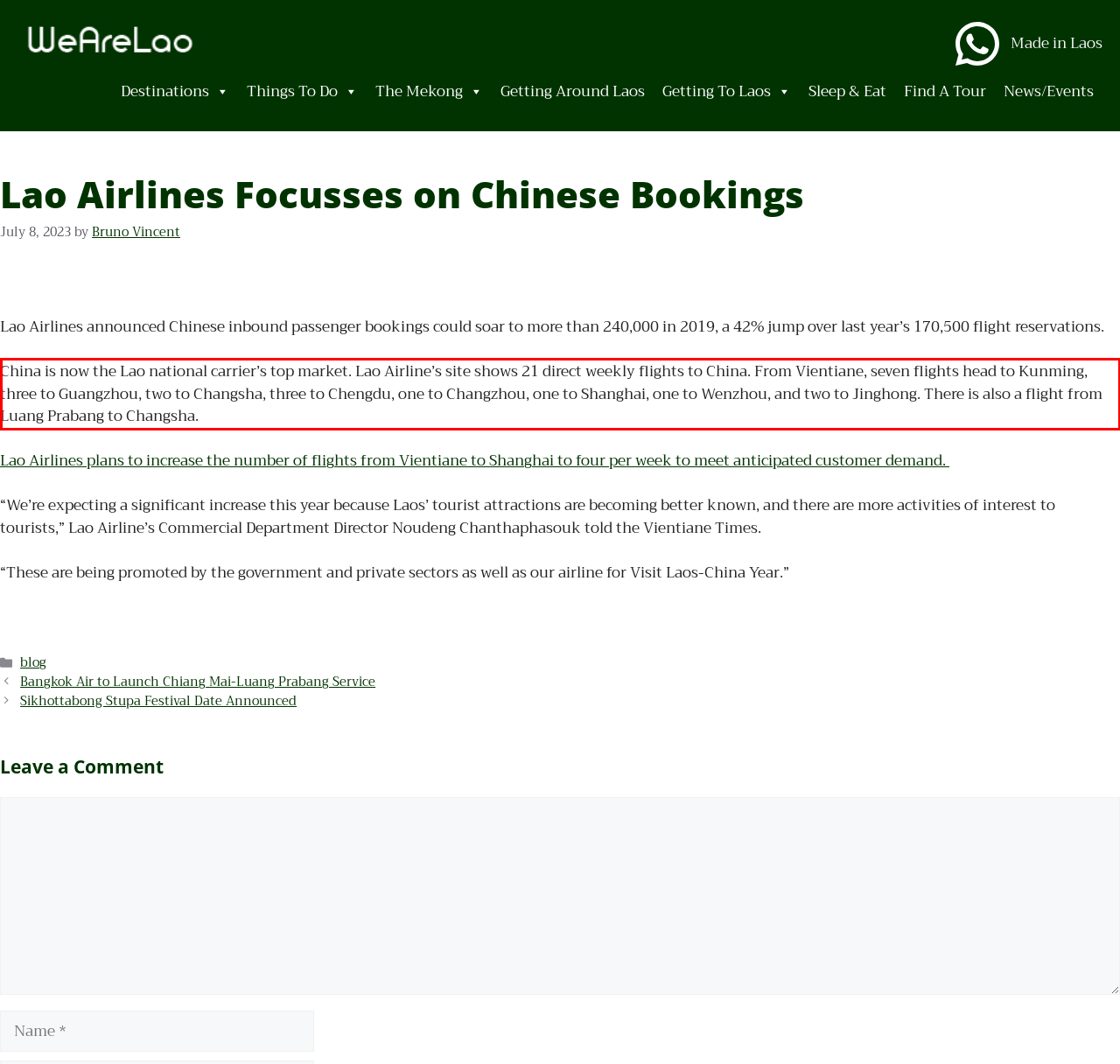Identify the text inside the red bounding box on the provided webpage screenshot by performing OCR.

China is now the Lao national carrier’s top market. Lao Airline’s site shows 21 direct weekly flights to China. From Vientiane, seven flights head to Kunming, three to Guangzhou, two to Changsha, three to Chengdu, one to Changzhou, one to Shanghai, one to Wenzhou, and two to Jinghong. There is also a flight from Luang Prabang to Changsha.